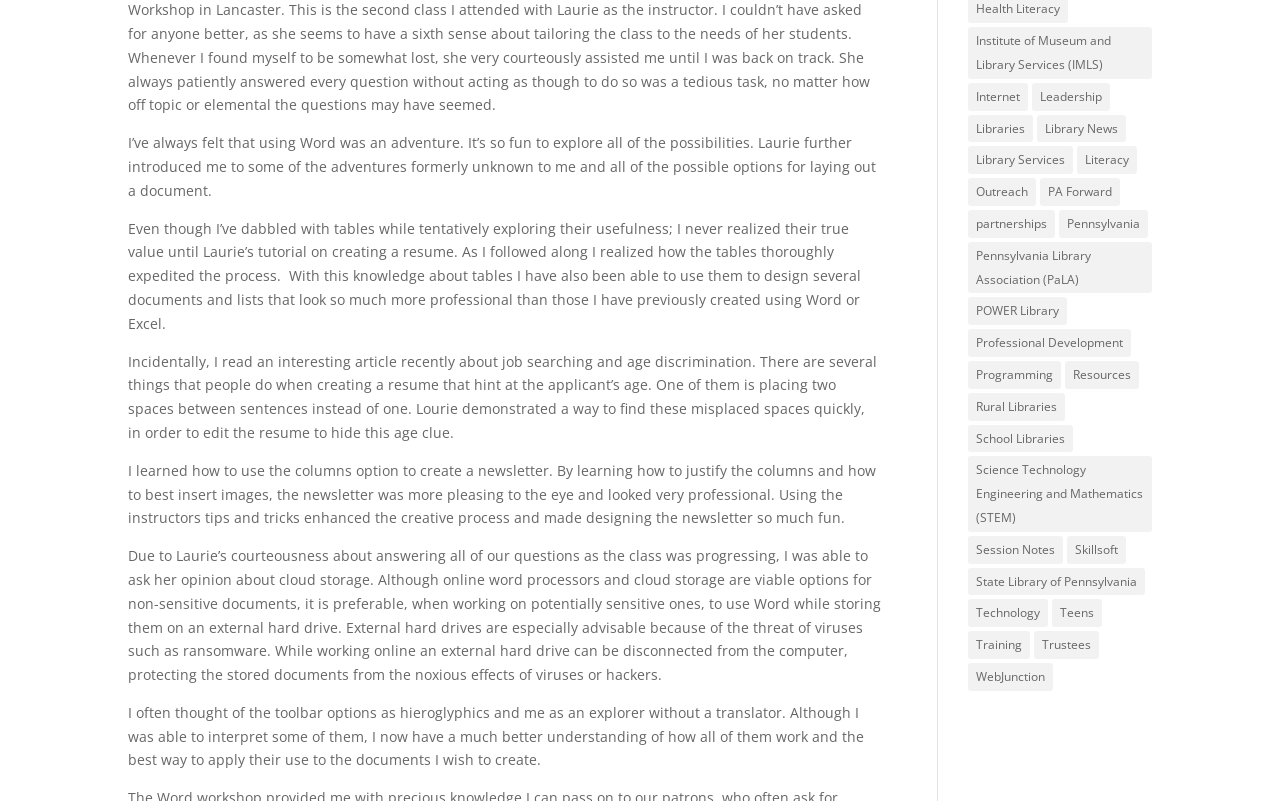Using the provided element description: "State Library of Pennsylvania", identify the bounding box coordinates. The coordinates should be four floats between 0 and 1 in the order [left, top, right, bottom].

[0.756, 0.709, 0.895, 0.743]